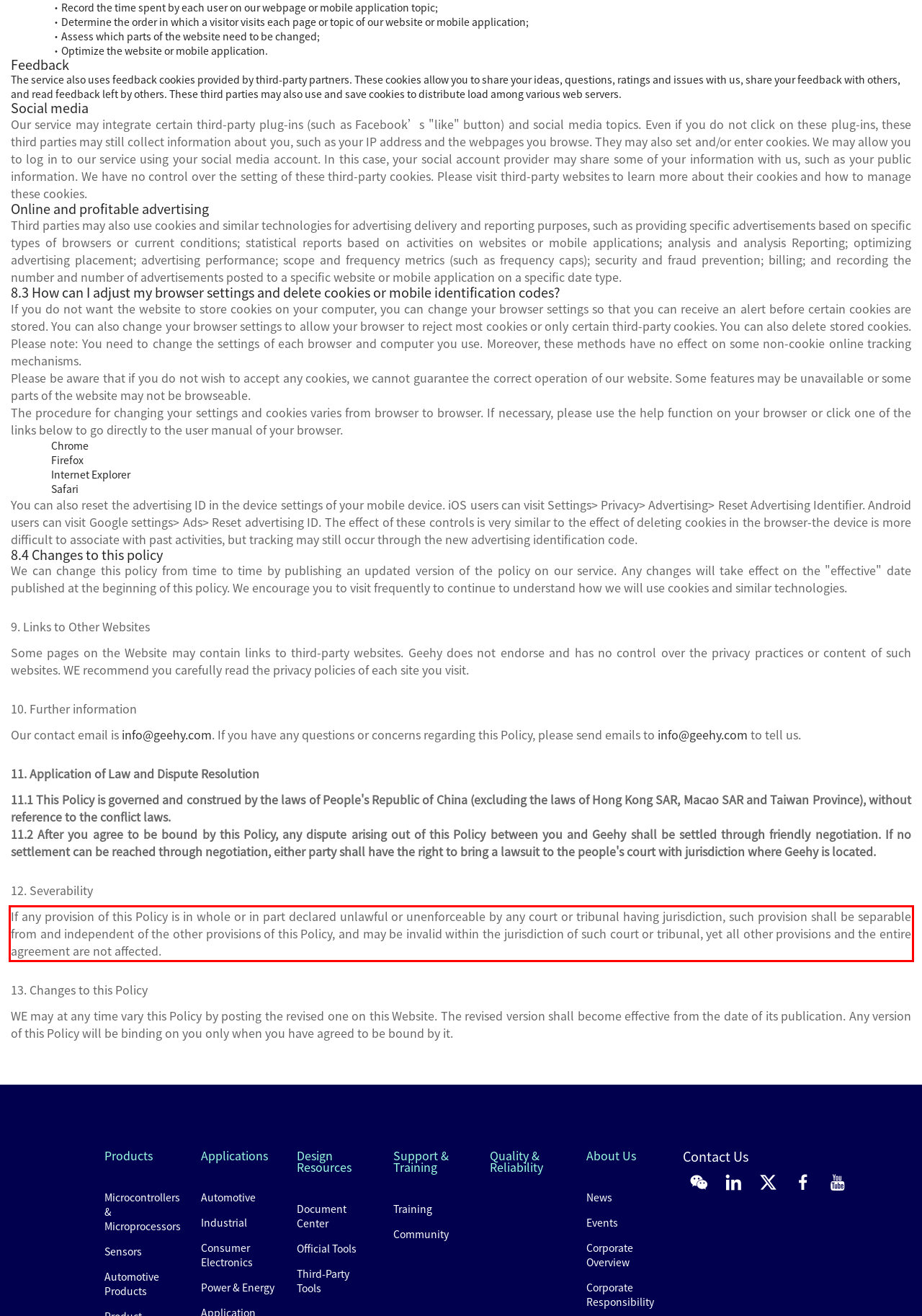Perform OCR on the text inside the red-bordered box in the provided screenshot and output the content.

If any provision of this Policy is in whole or in part declared unlawful or unenforceable by any court or tribunal having jurisdiction, such provision shall be separable from and independent of the other provisions of this Policy, and may be invalid within the jurisdiction of such court or tribunal, yet all other provisions and the entire agreement are not affected.